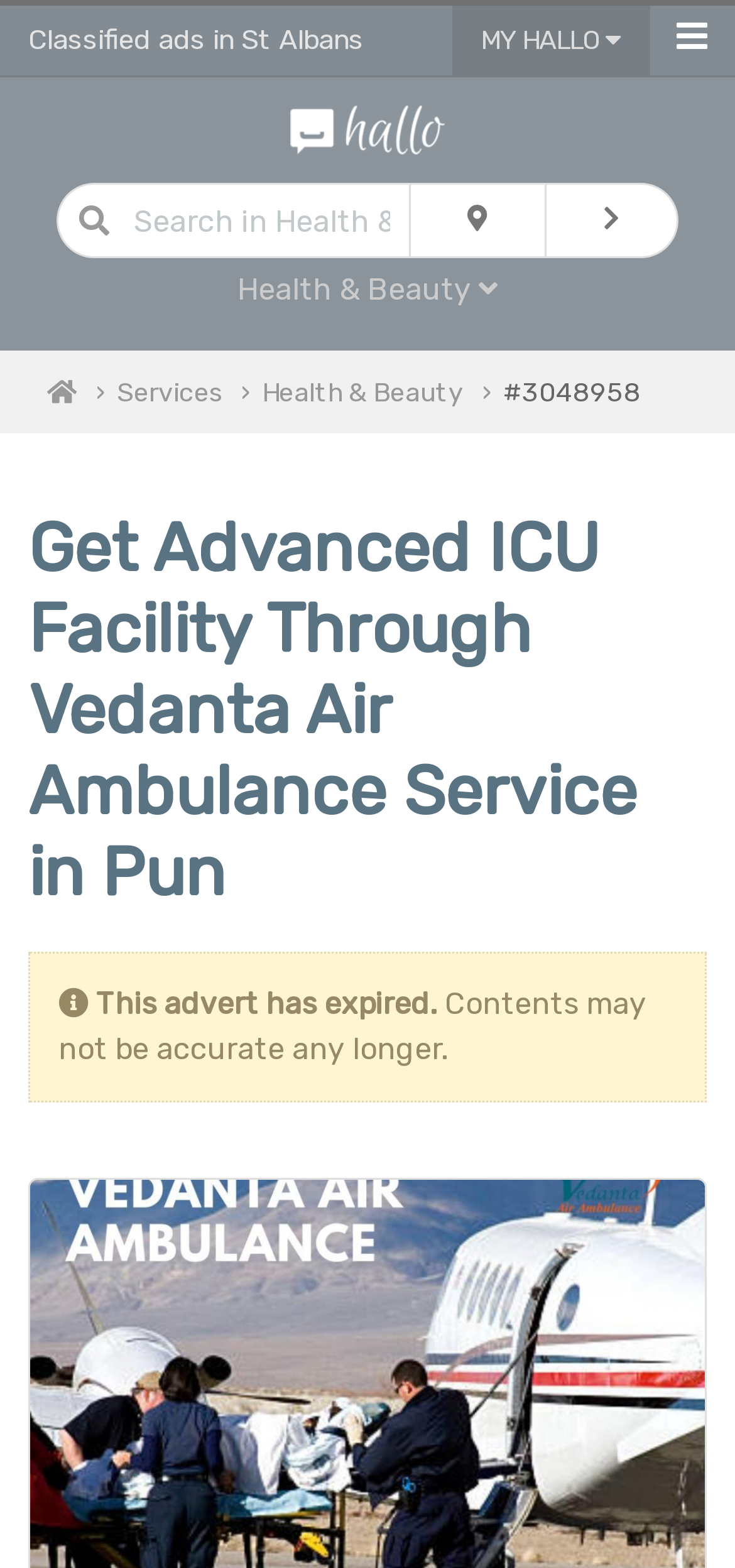Provide the bounding box for the UI element matching this description: "title="Hallo Free Classified Ads"".

[0.394, 0.07, 0.606, 0.093]